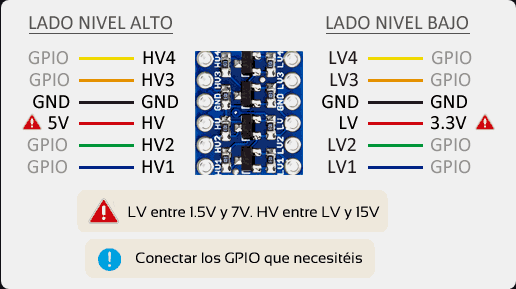How many GPIO pins are on each side? Examine the screenshot and reply using just one word or a brief phrase.

Not specified